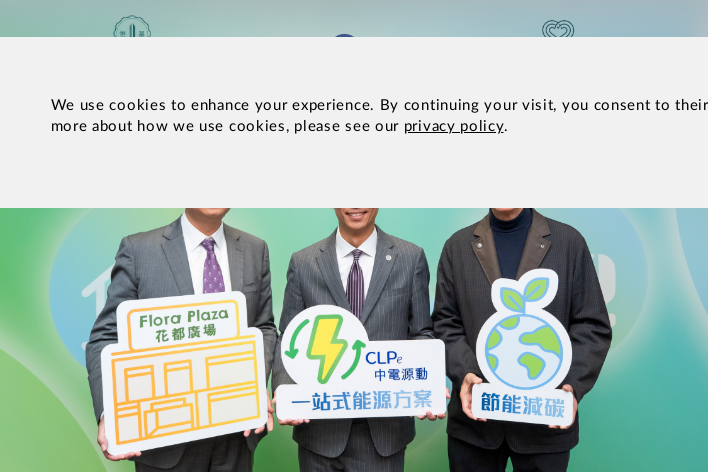Please give a succinct answer using a single word or phrase:
What is the significance of the CLP logo?

Commitment to sustainable energy